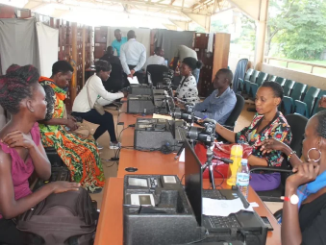What is the atmosphere of the event? Refer to the image and provide a one-word or short phrase answer.

Busy and organized